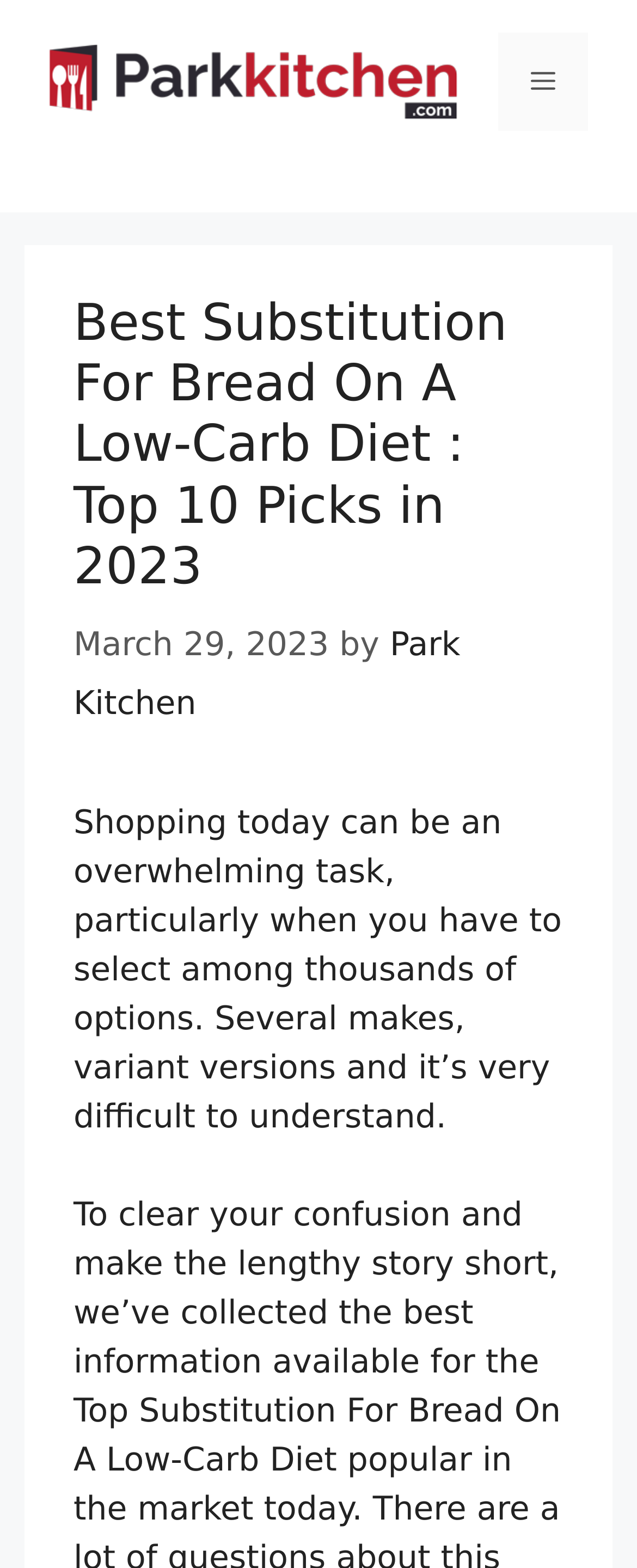Identify the text that serves as the heading for the webpage and generate it.

Best Substitution For Bread On A Low-Carb Diet : Top 10 Picks in 2023